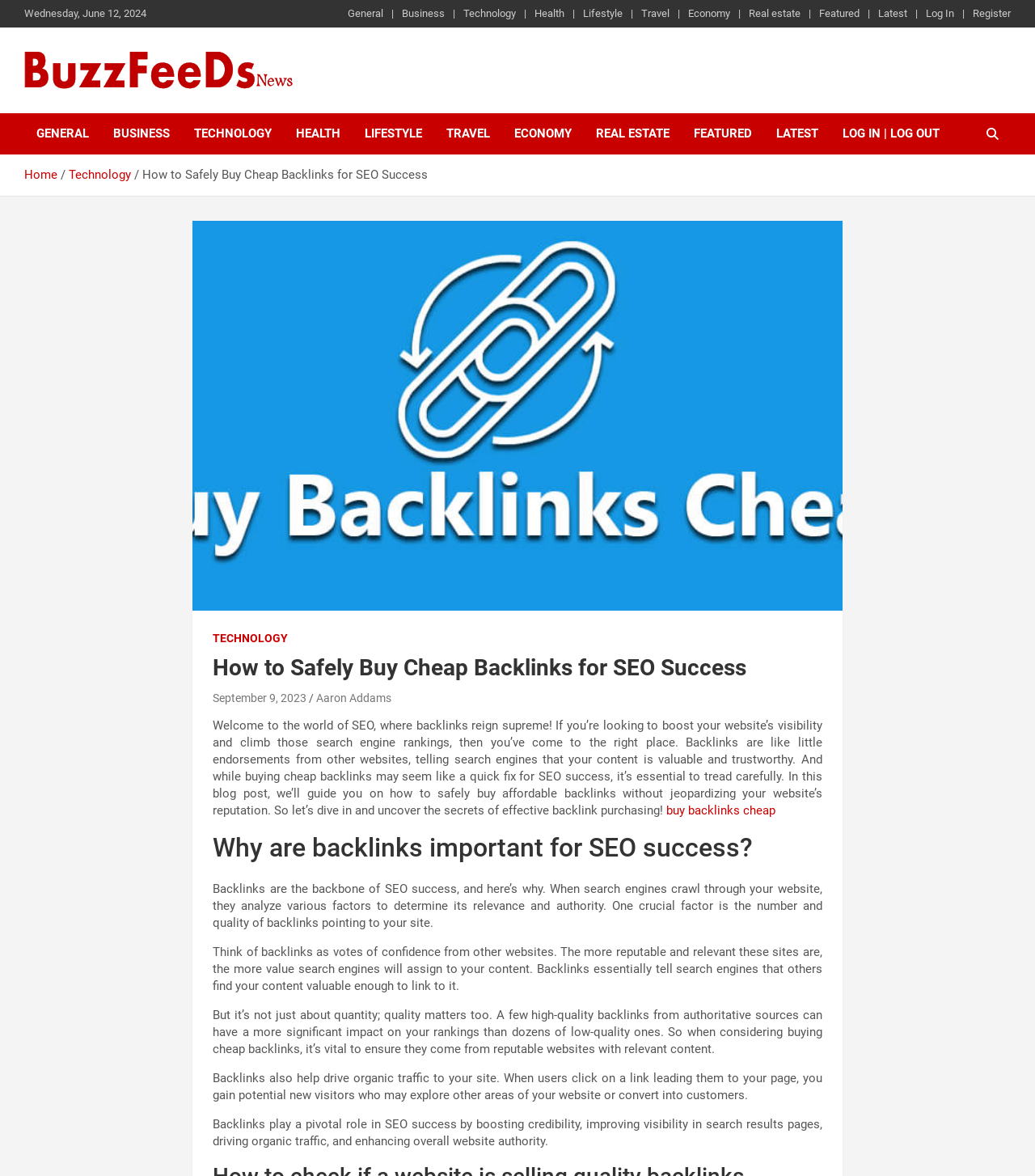What is the author's name of the article?
Examine the image and give a concise answer in one word or a short phrase.

Aaron Addams